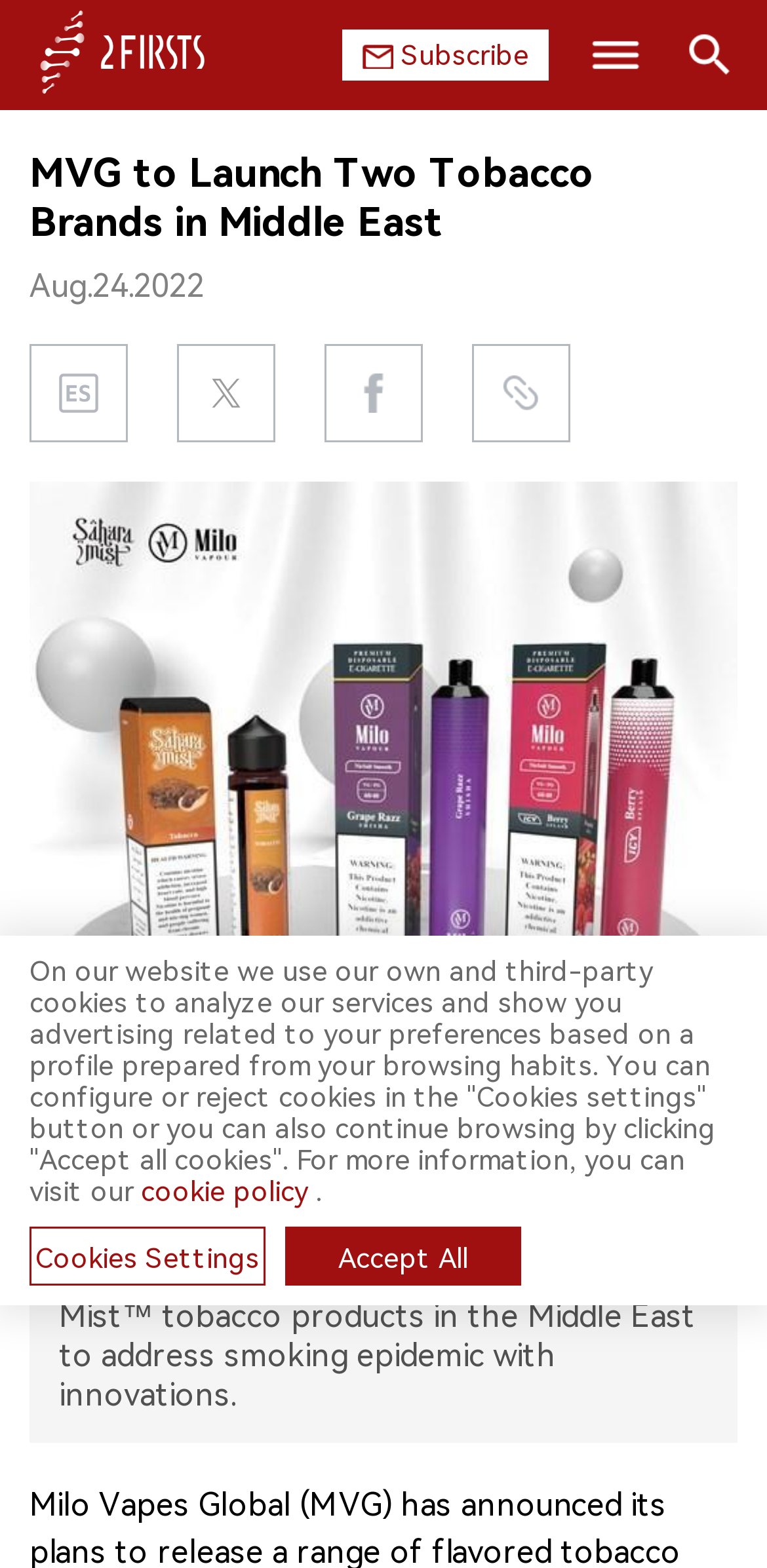Please identify the coordinates of the bounding box for the clickable region that will accomplish this instruction: "Go to HOME page".

[0.038, 0.097, 0.962, 0.157]